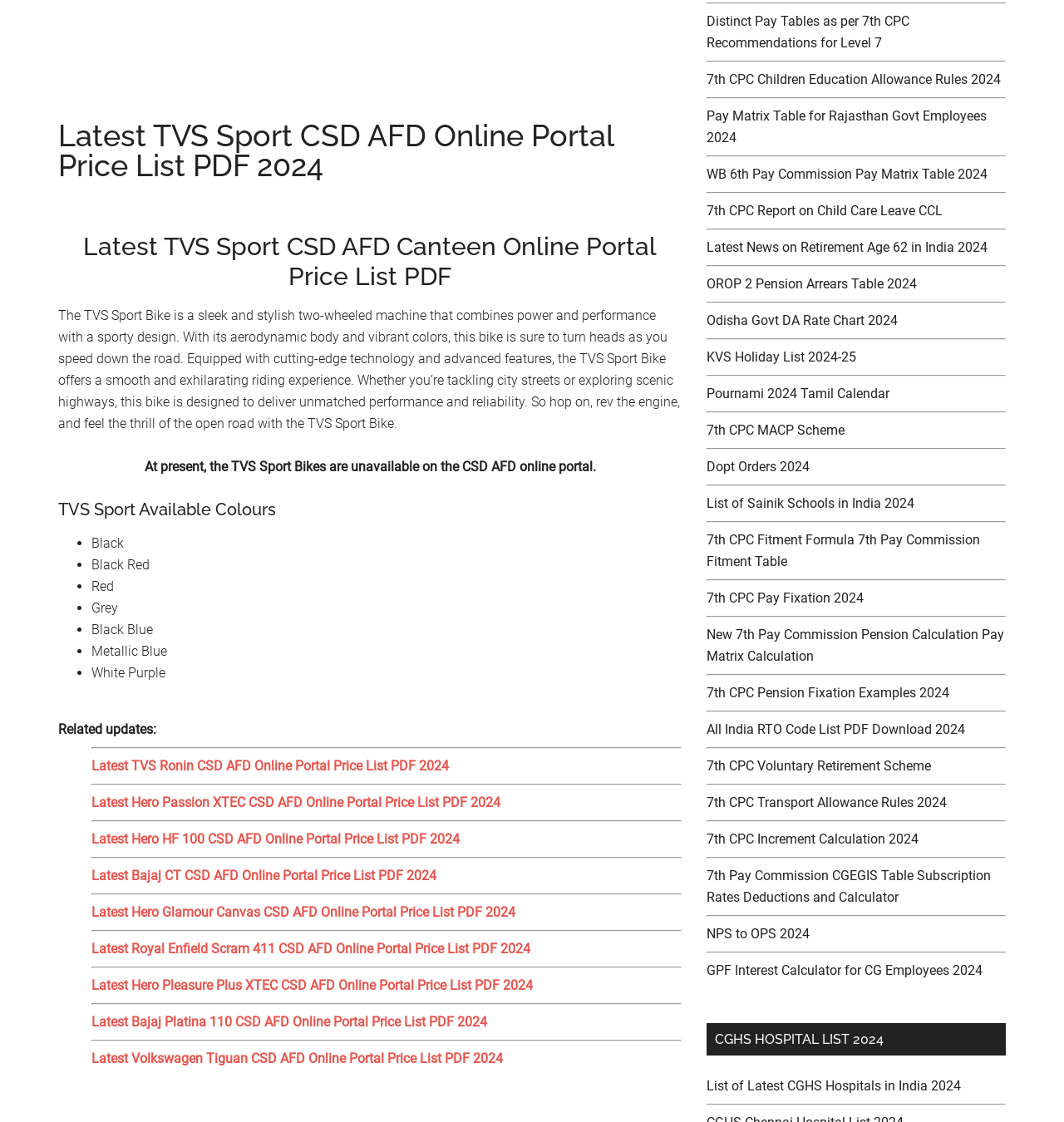From the webpage screenshot, identify the region described by Dopt Orders 2024. Provide the bounding box coordinates as (top-left x, top-left y, bottom-right x, bottom-right y), with each value being a floating point number between 0 and 1.

[0.664, 0.409, 0.761, 0.423]